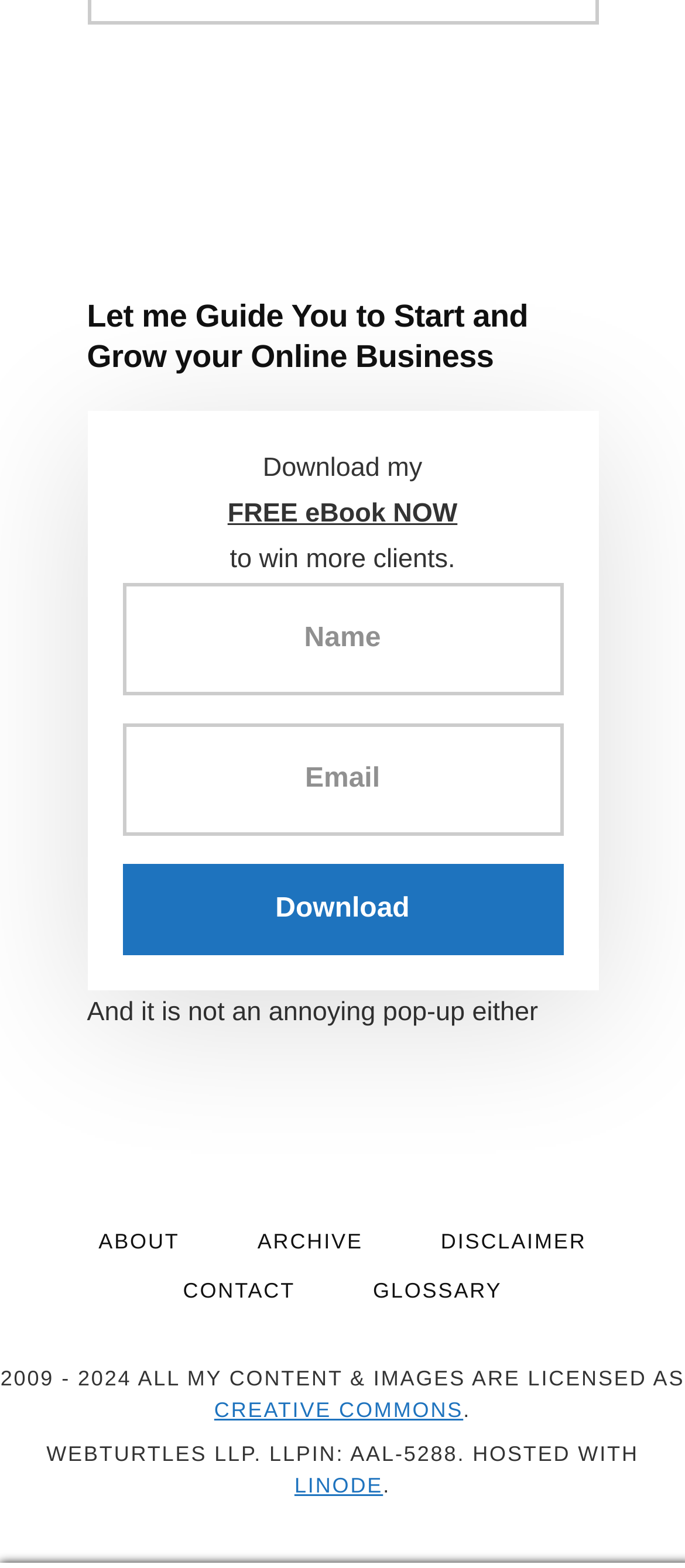Given the element description Disclaimer, specify the bounding box coordinates of the corresponding UI element in the format (top-left x, top-left y, bottom-right x, bottom-right y). All values must be between 0 and 1.

[0.592, 0.781, 0.907, 0.804]